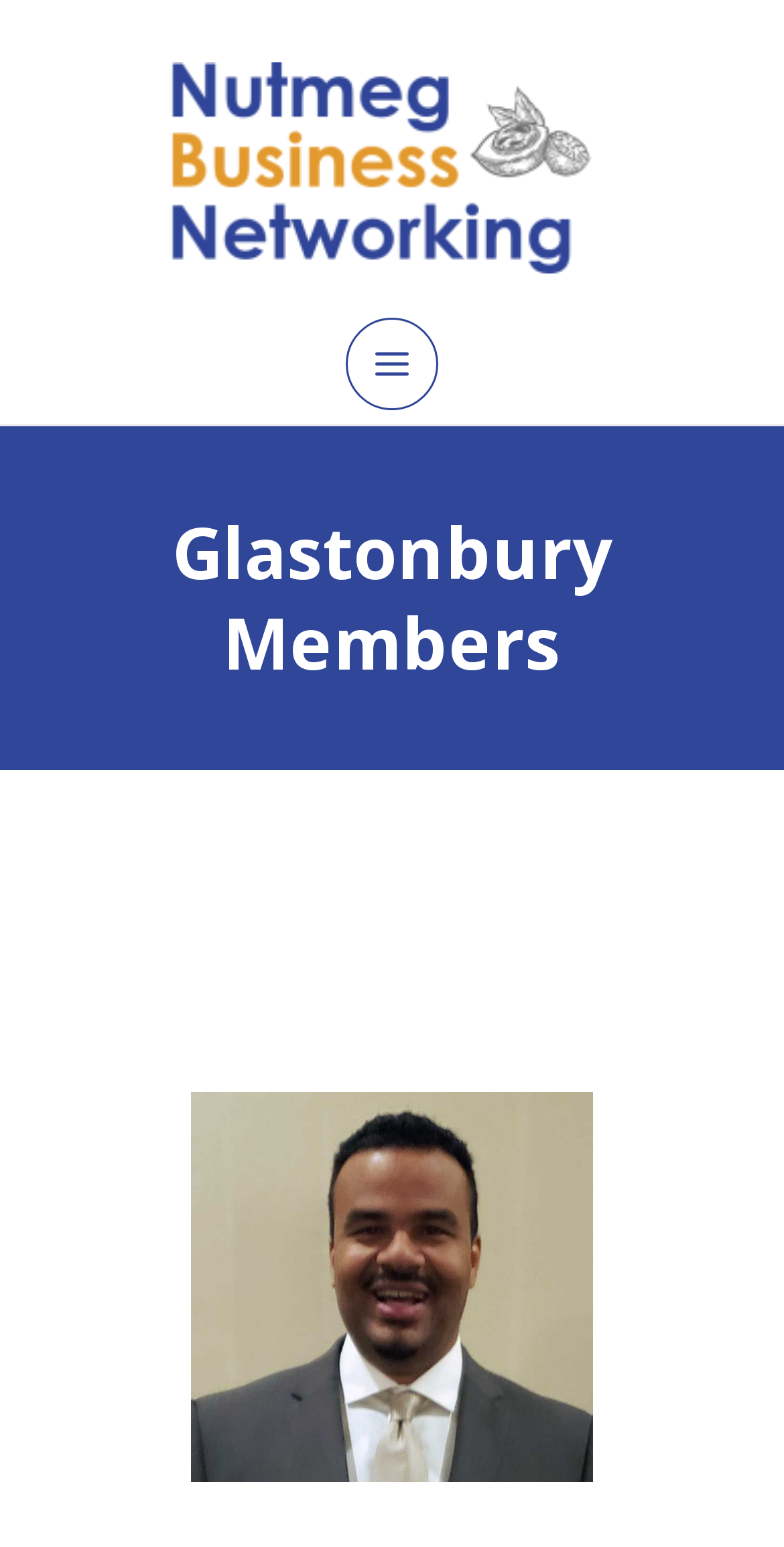Using the webpage screenshot, locate the HTML element that fits the following description and provide its bounding box: "alt="Nutmeg Business Networking"".

[0.156, 0.092, 0.804, 0.12]